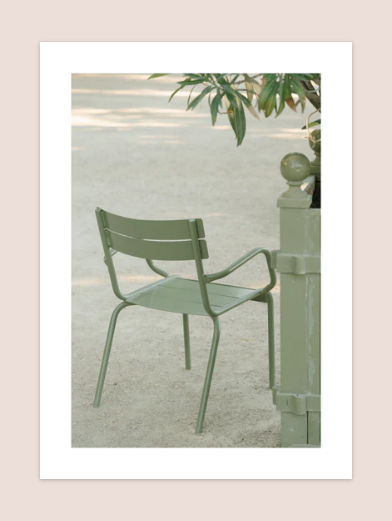Respond to the following question using a concise word or phrase: 
Is the orb on the decorative post smooth?

Yes